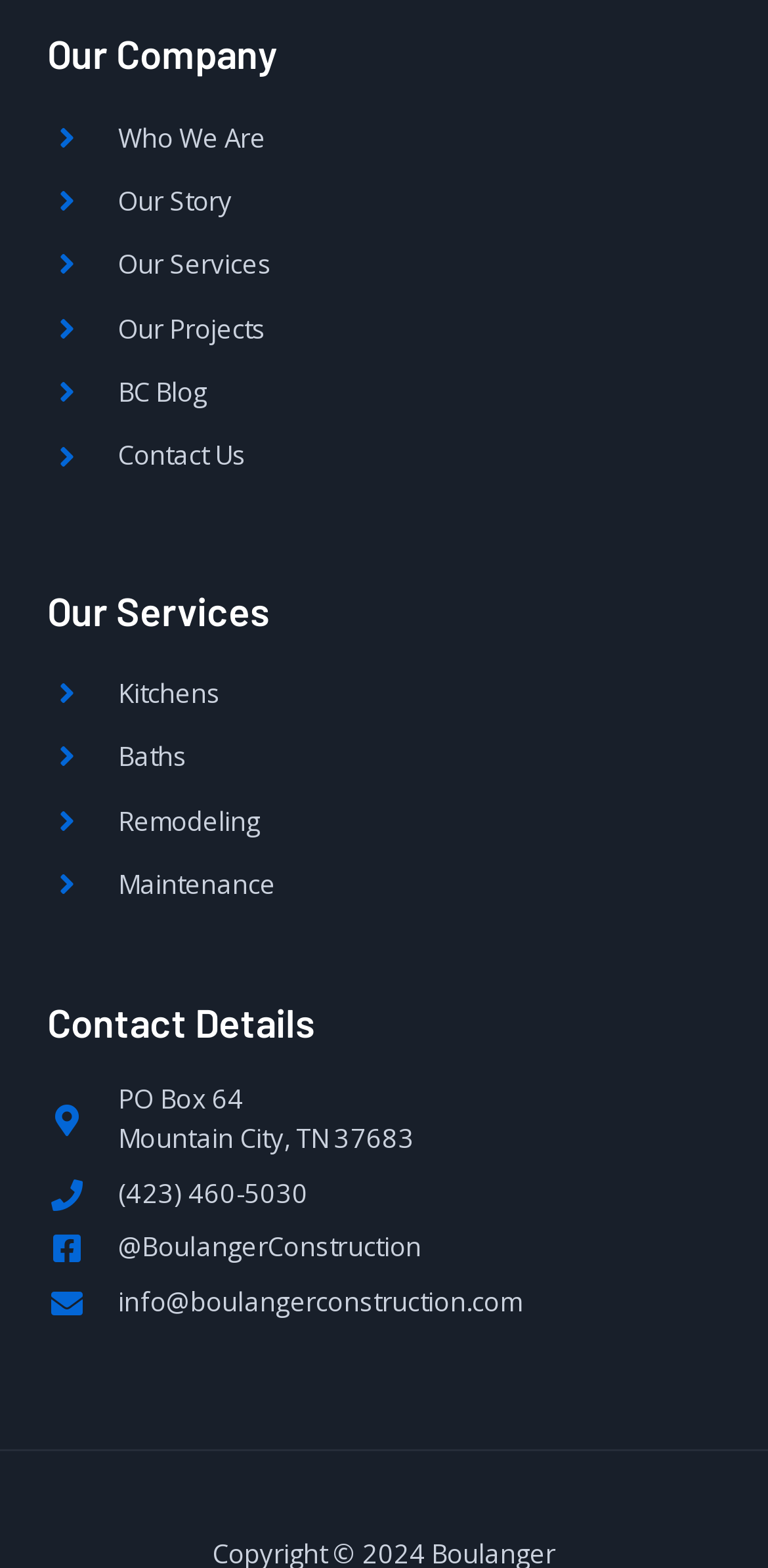Using the information from the screenshot, answer the following question thoroughly:
How many services are listed?

Under the 'Our Services' heading, I counted four links: 'Kitchens', 'Baths', 'Remodeling', and 'Maintenance', which I assume are the services listed.